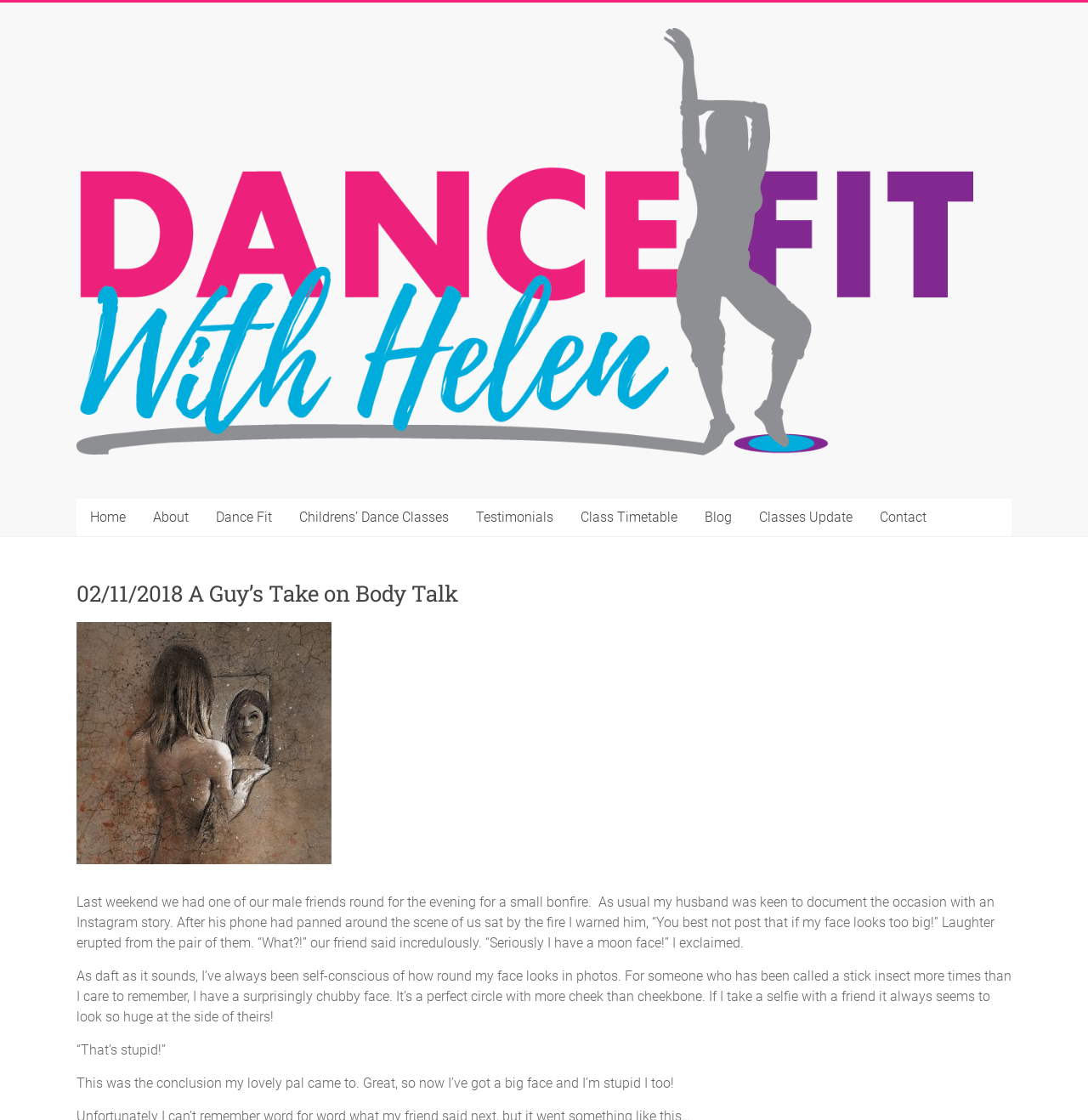Identify the webpage's primary heading and generate its text.

02/11/2018 A Guy’s Take on Body Talk